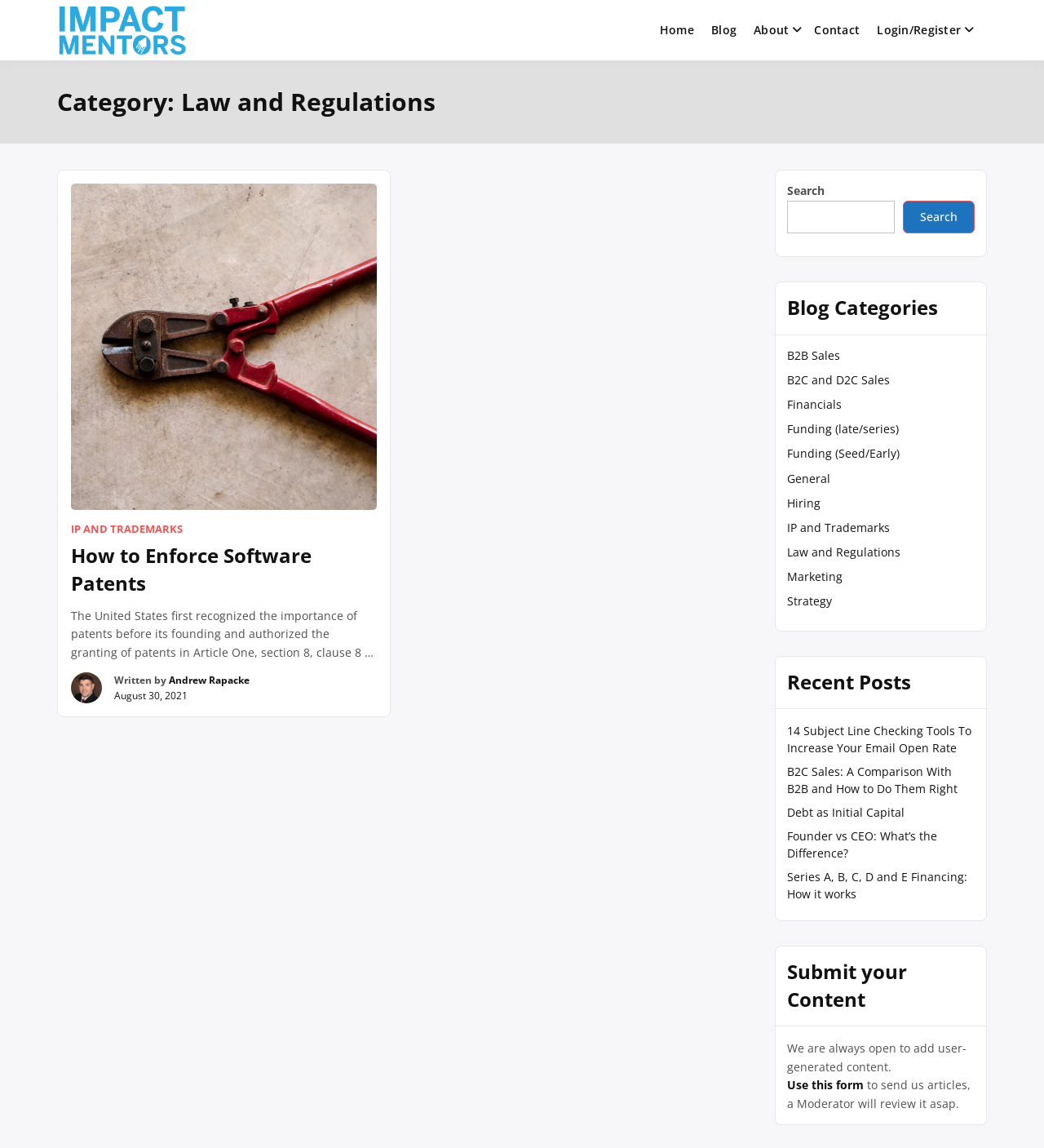Bounding box coordinates should be in the format (top-left x, top-left y, bottom-right x, bottom-right y) and all values should be floating point numbers between 0 and 1. Determine the bounding box coordinate for the UI element described as: Andrew Rapacke

[0.162, 0.586, 0.239, 0.598]